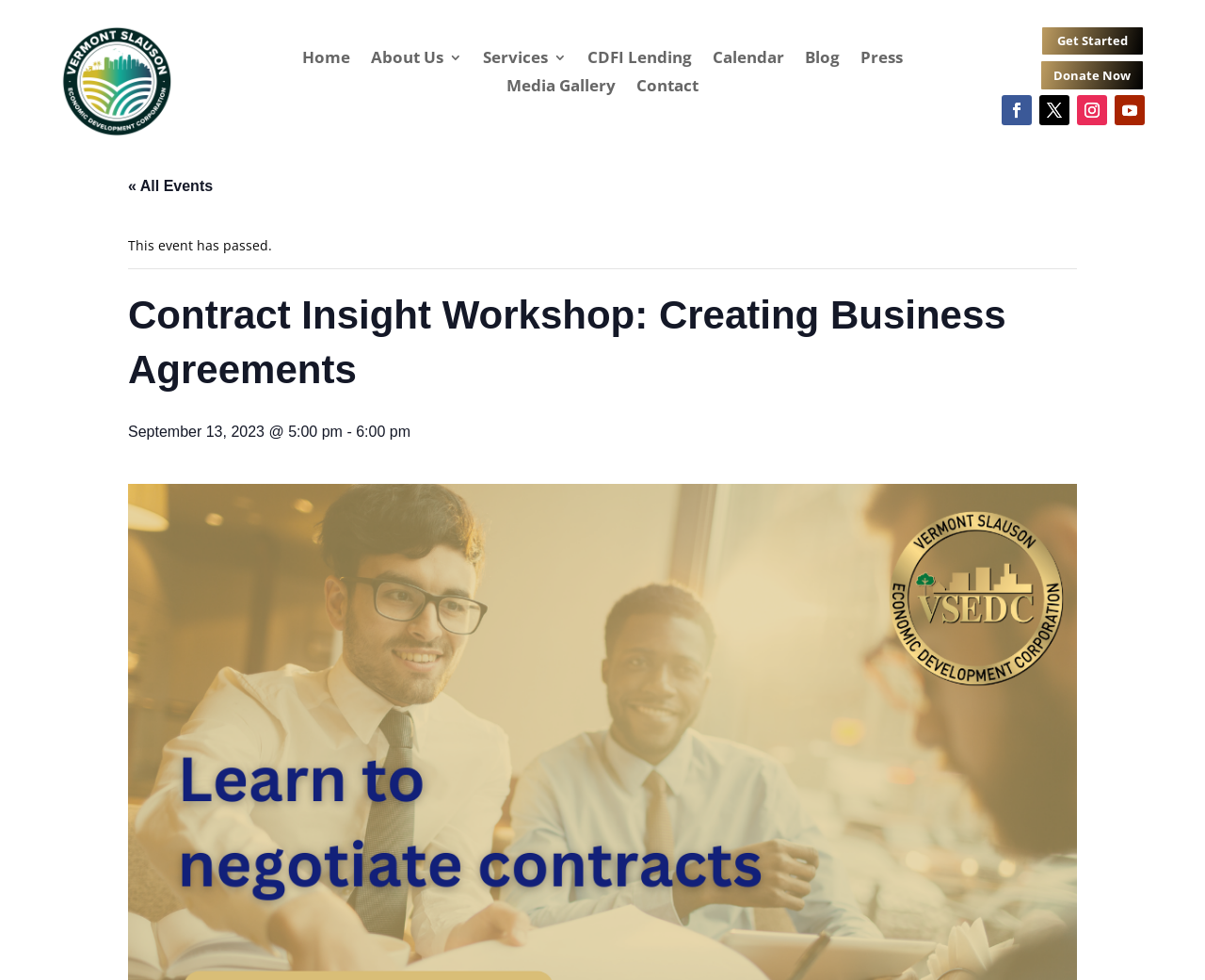What is the text of the webpage's headline?

Contract Insight Workshop: Creating Business Agreements